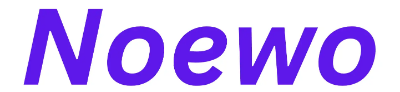Describe the image with as much detail as possible.

The image features the word "Noewo" rendered in a bold, vibrant purple font. This prominent text is part of a modern digital design, likely representing the name of a website or brand associated with the article titled "Sliv Chapaeva: Unraveling the Mystique of a Modern Term." Positioned at the top of the webpage, it captures attention and sets the tone for the content that follows, engaging readers with its striking visual appeal. The use of color and typography suggests a contemporary aesthetic aligned with online platforms and digital culture, hinting at the innovative themes discussed within the article.